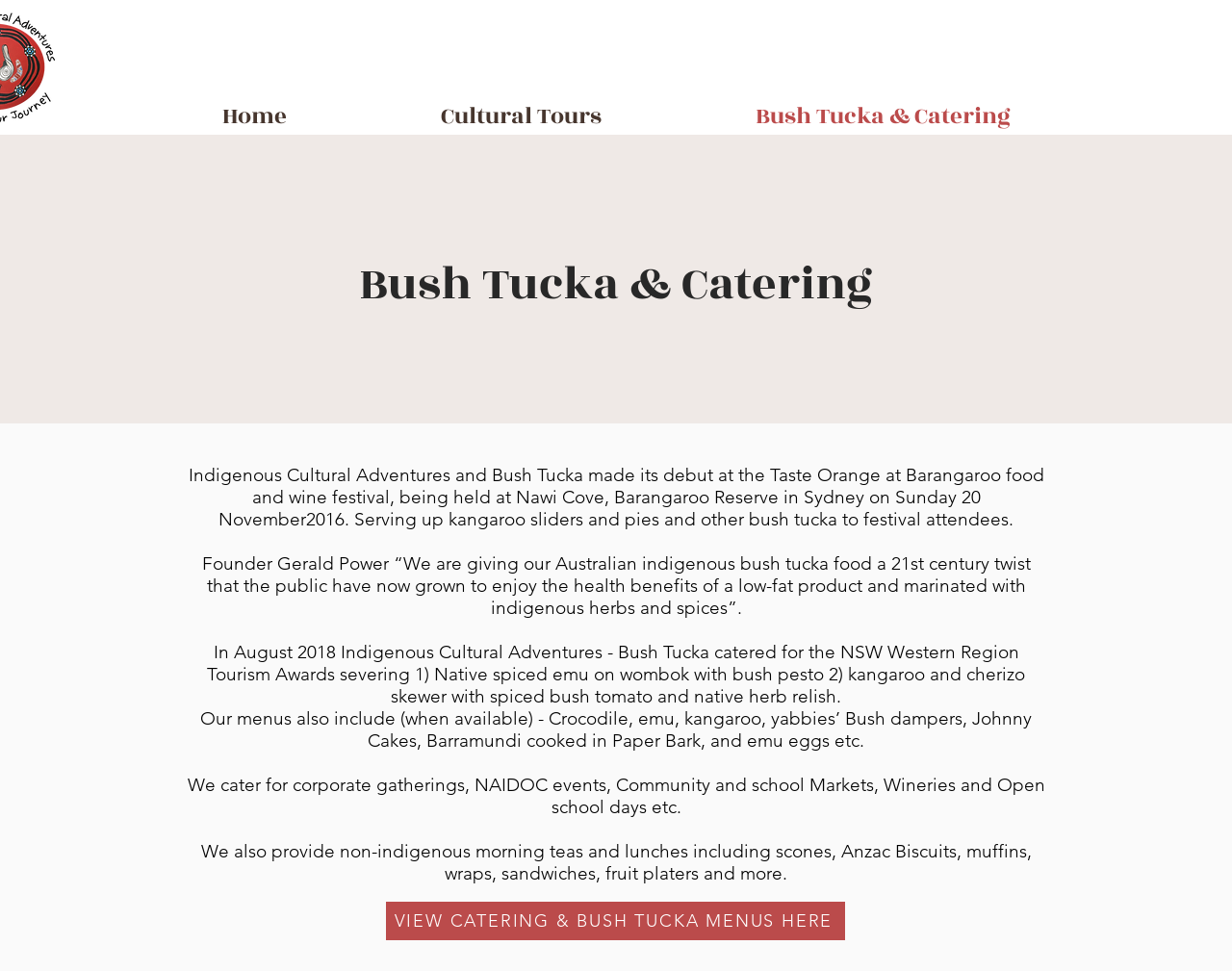What type of food does Indigenous Cultural Adventures serve?
Look at the image and provide a short answer using one word or a phrase.

Bush tucka